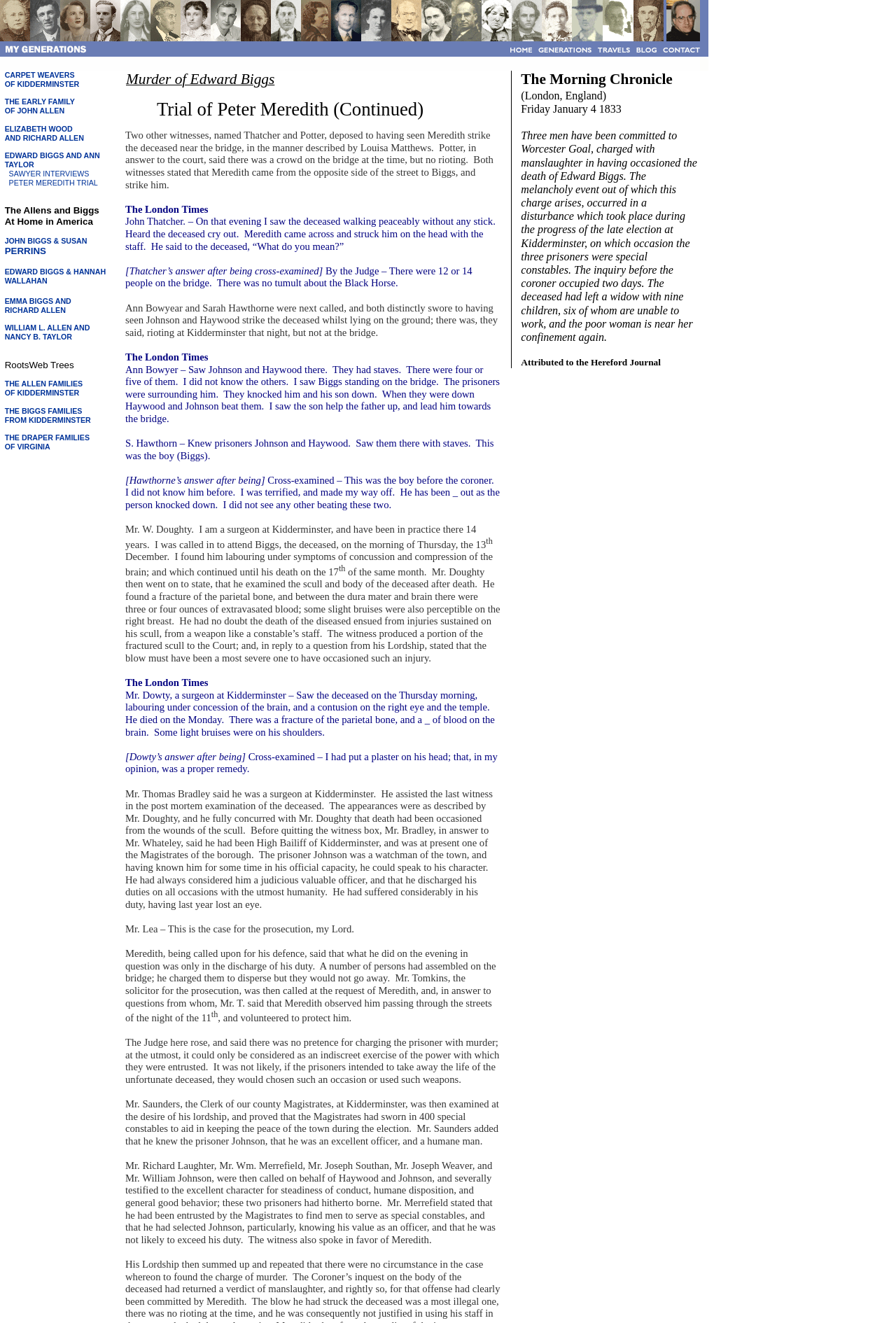Identify the bounding box coordinates necessary to click and complete the given instruction: "View the trial details of Peter Meredith".

[0.01, 0.135, 0.109, 0.141]